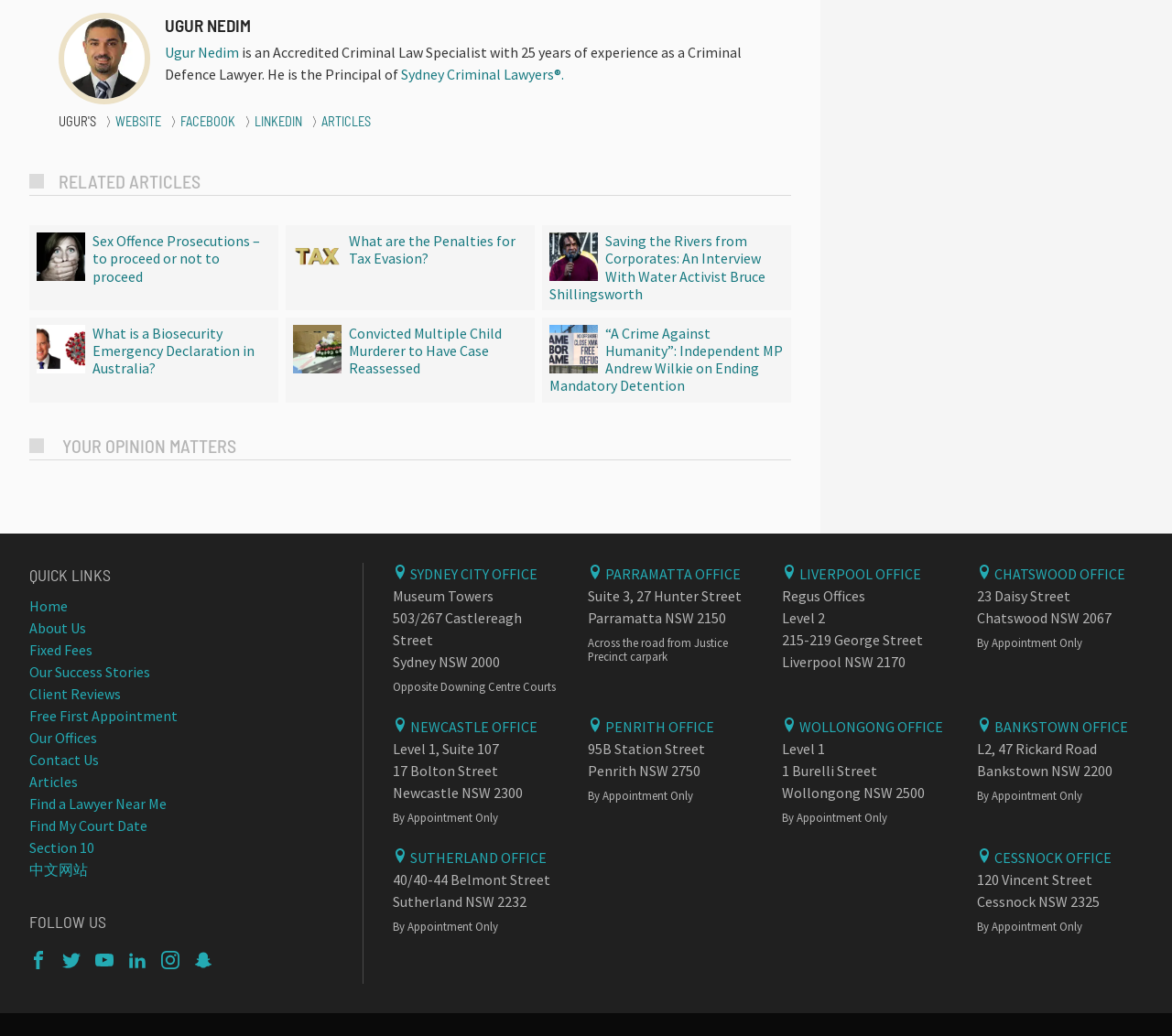Find the bounding box coordinates for the UI element whose description is: "About Us". The coordinates should be four float numbers between 0 and 1, in the format [left, top, right, bottom].

[0.025, 0.597, 0.073, 0.615]